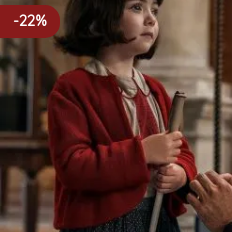Offer an in-depth caption for the image.

This image features a young girl dressed in a charming outfit, highlighted by a vibrant red cardigan. She stands poised, holding a stick, her expression thoughtful as she gazes off to the side. The background suggests a historical or elegant setting, enhancing the character's nostalgic appeal. A bold overlay in the corner of the image indicates a 22% discount, likely part of a promotional offer related to her outfit. This garment is part of the "All the Light We Cannot See" collection, specifically the character Nell Sutton's red cardigan from the series.